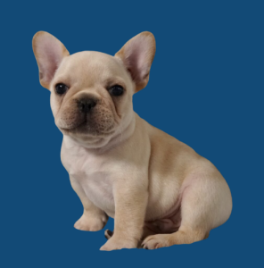What is the shape of the puppy's ears?
Could you give a comprehensive explanation in response to this question?

The caption describes the puppy's ears as 'bat-like', which implies that the ears are shaped like those of a bat, with a distinctive curve and point.